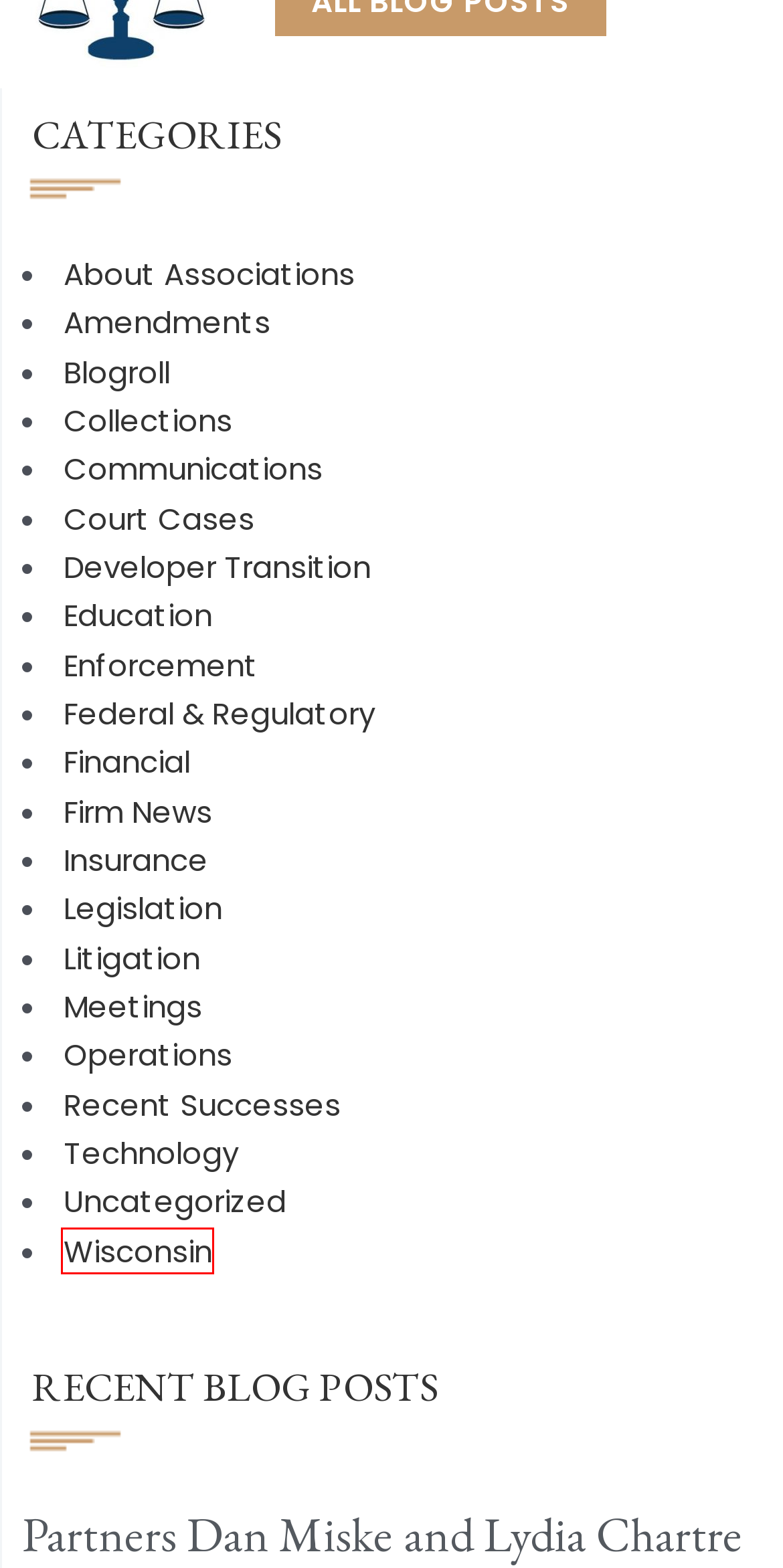You are given a webpage screenshot where a red bounding box highlights an element. Determine the most fitting webpage description for the new page that loads after clicking the element within the red bounding box. Here are the candidates:
A. Communications Archives - Kaman & Cusimano
B. Meetings Archives - Kaman & Cusimano
C. Wisconsin Archives - Kaman & Cusimano
D. Insurance Archives - Kaman & Cusimano
E. Enforcement Archives - Kaman & Cusimano
F. Uncategorized Archives - Kaman & Cusimano
G. Federal & Regulatory Archives - Kaman & Cusimano
H. Litigation Archives - Kaman & Cusimano

C